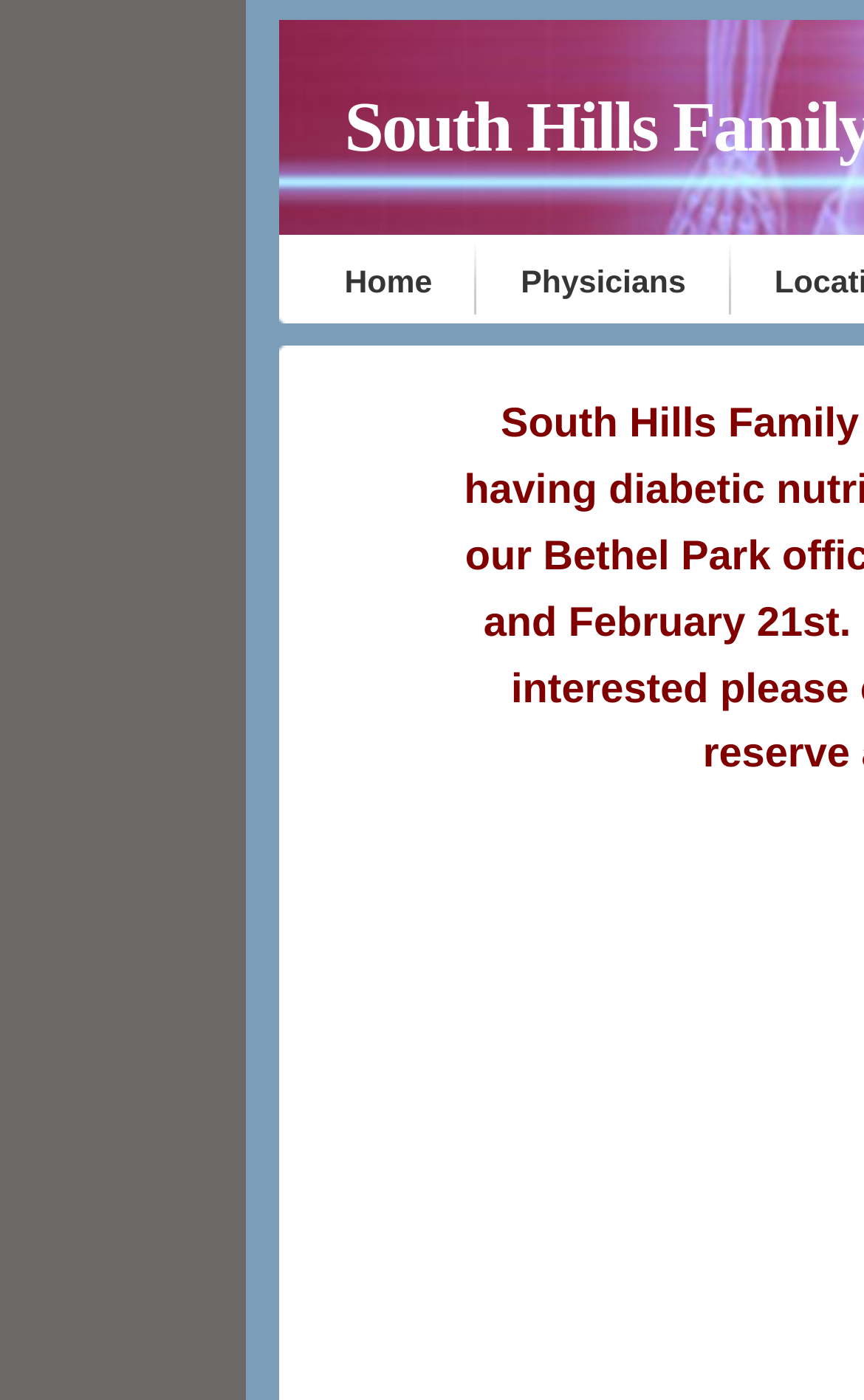Find the bounding box coordinates for the HTML element specified by: "Physicians".

[0.552, 0.168, 0.845, 0.231]